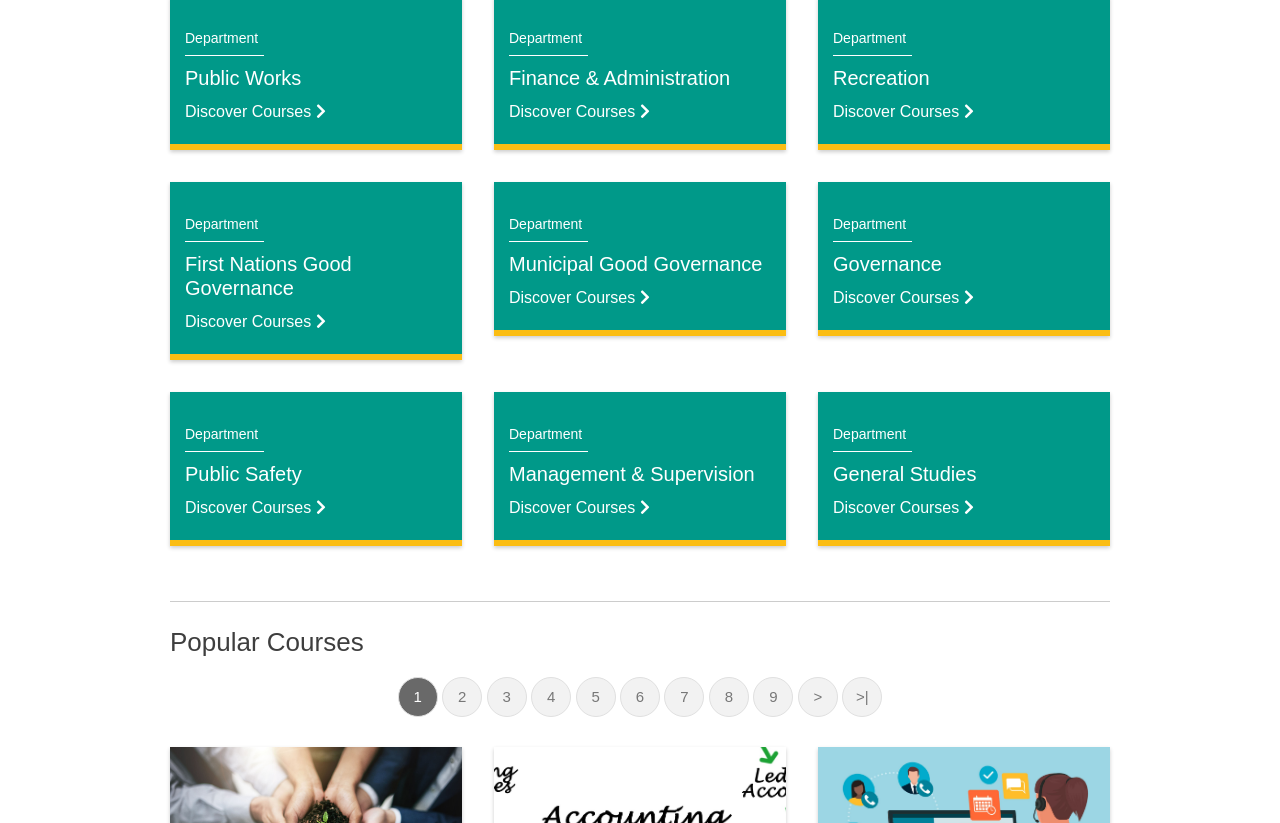Given the element description December 2009, specify the bounding box coordinates of the corresponding UI element in the format (top-left x, top-left y, bottom-right x, bottom-right y). All values must be between 0 and 1.

None